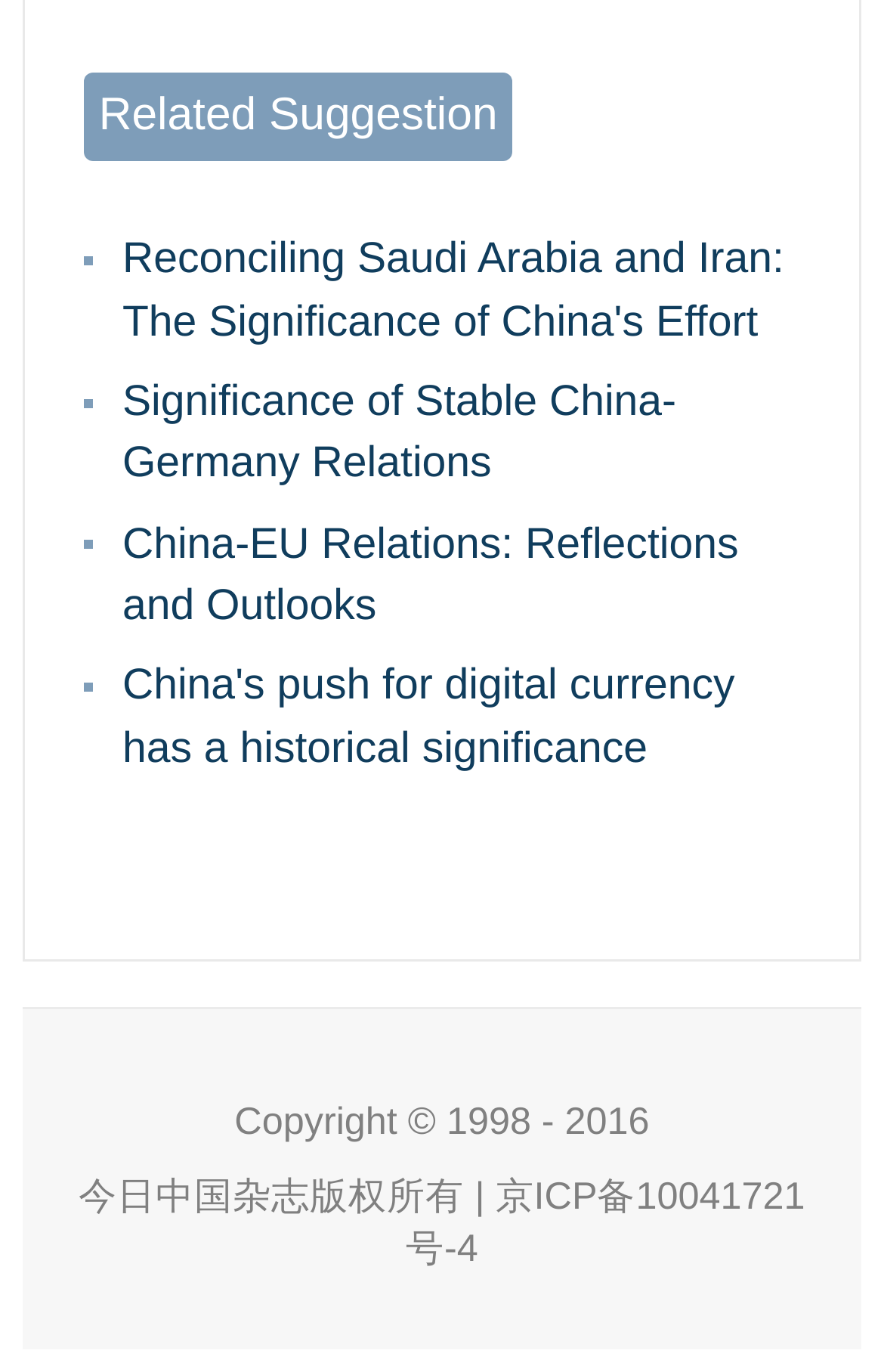Please provide a one-word or short phrase answer to the question:
How many links are there on the webpage?

4